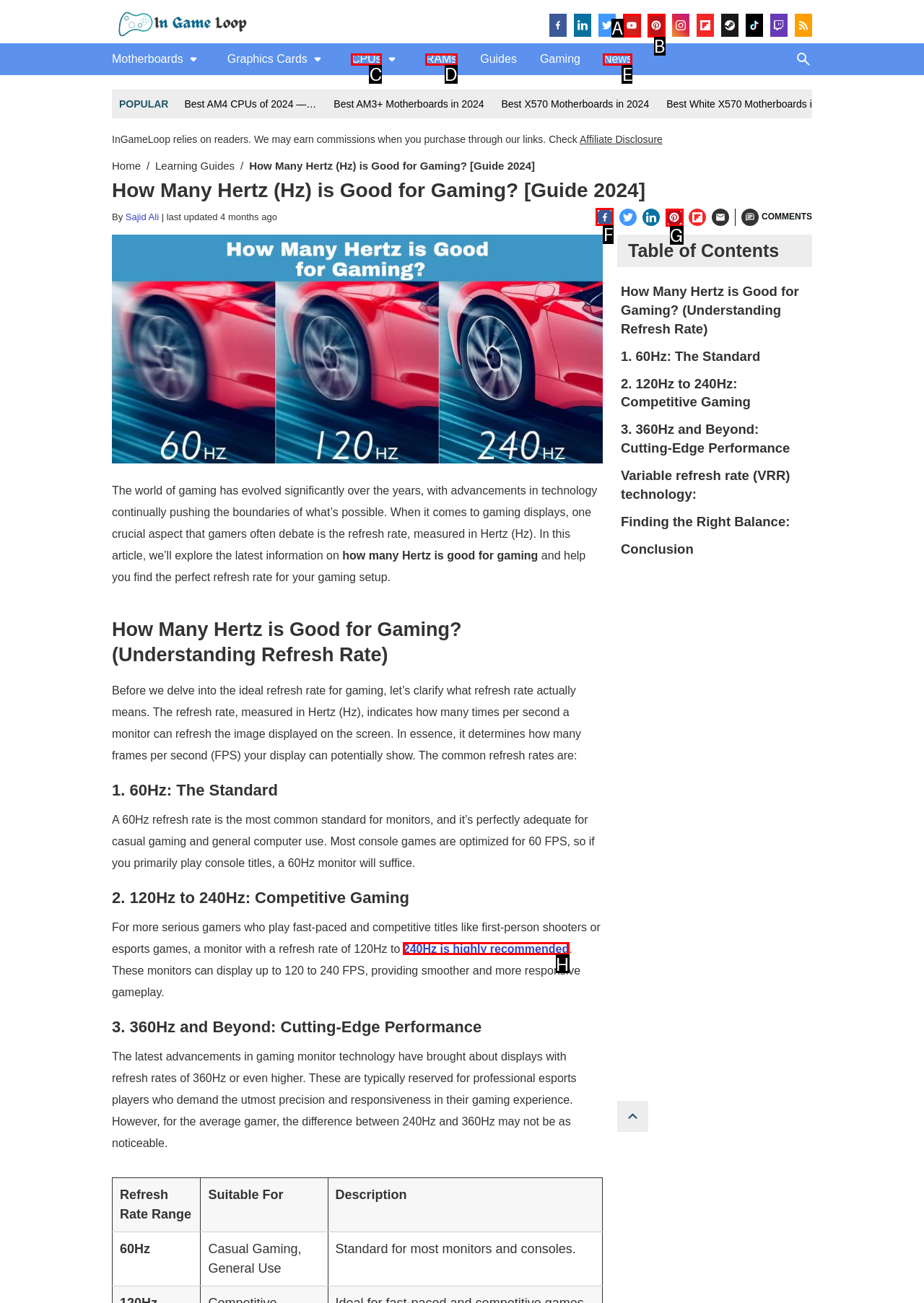Select the HTML element that needs to be clicked to carry out the task: Share on Facebook
Provide the letter of the correct option.

F